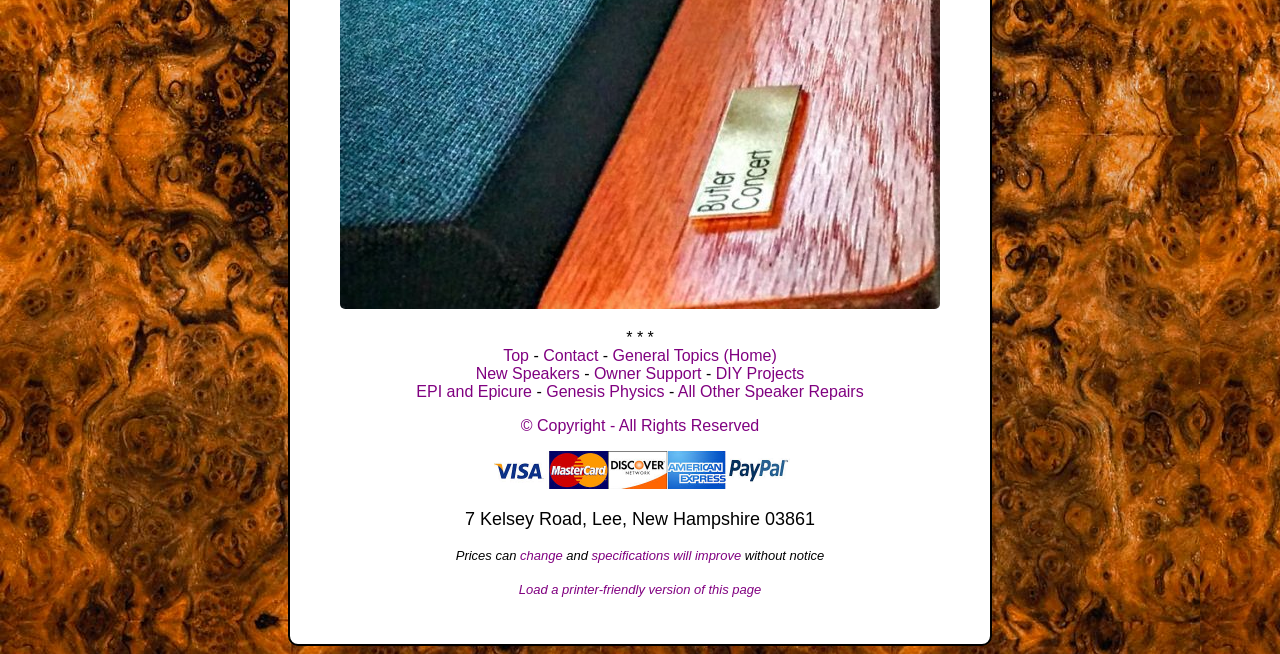What types of cards are accepted?
Please interpret the details in the image and answer the question thoroughly.

I found this information by looking at the image element with the bounding box coordinates [0.383, 0.69, 0.617, 0.748], which has a description 'Al Major Credit and Debit Cards Accepted'.